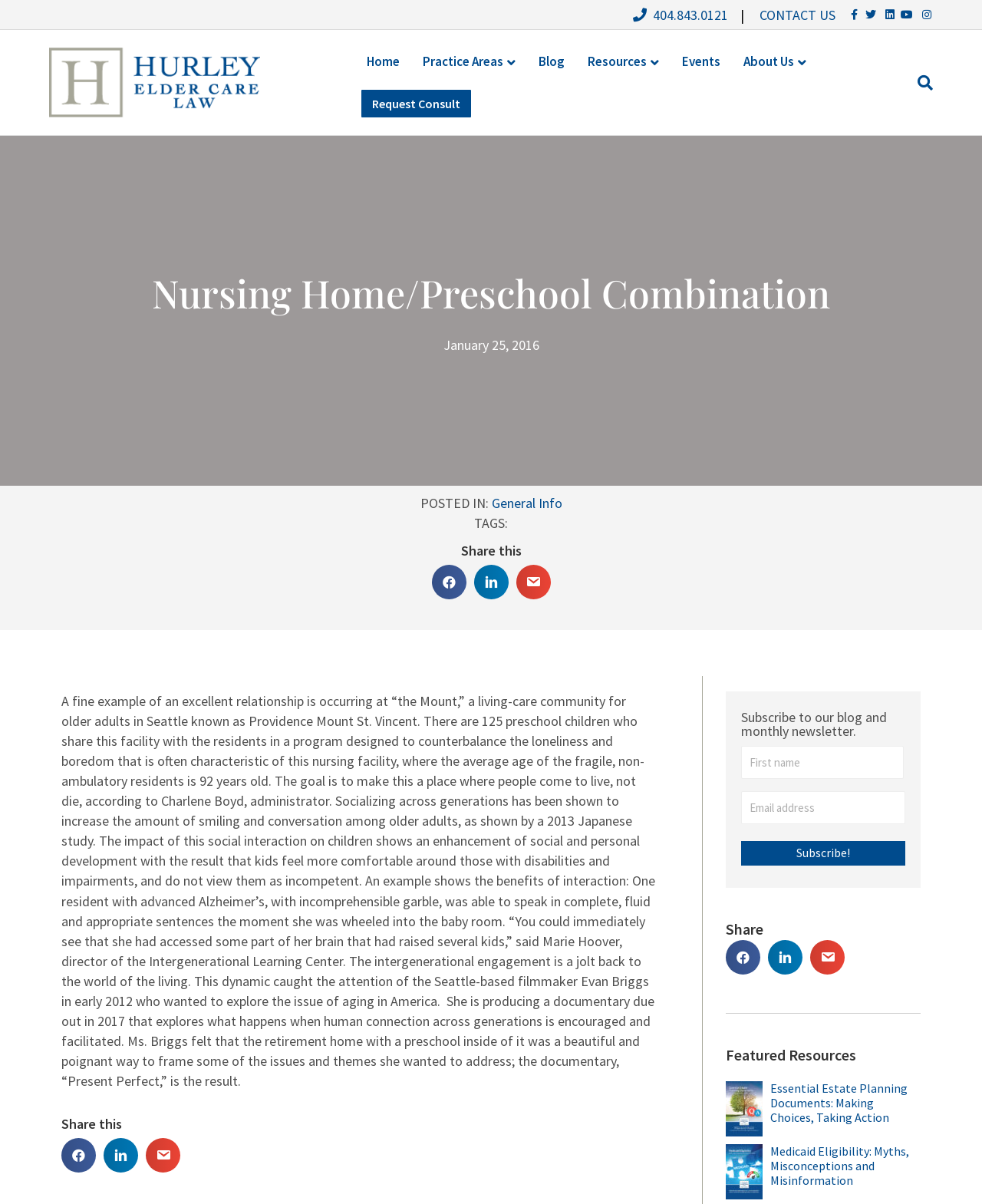Kindly determine the bounding box coordinates of the area that needs to be clicked to fulfill this instruction: "Share this on Facebook".

[0.439, 0.469, 0.475, 0.498]